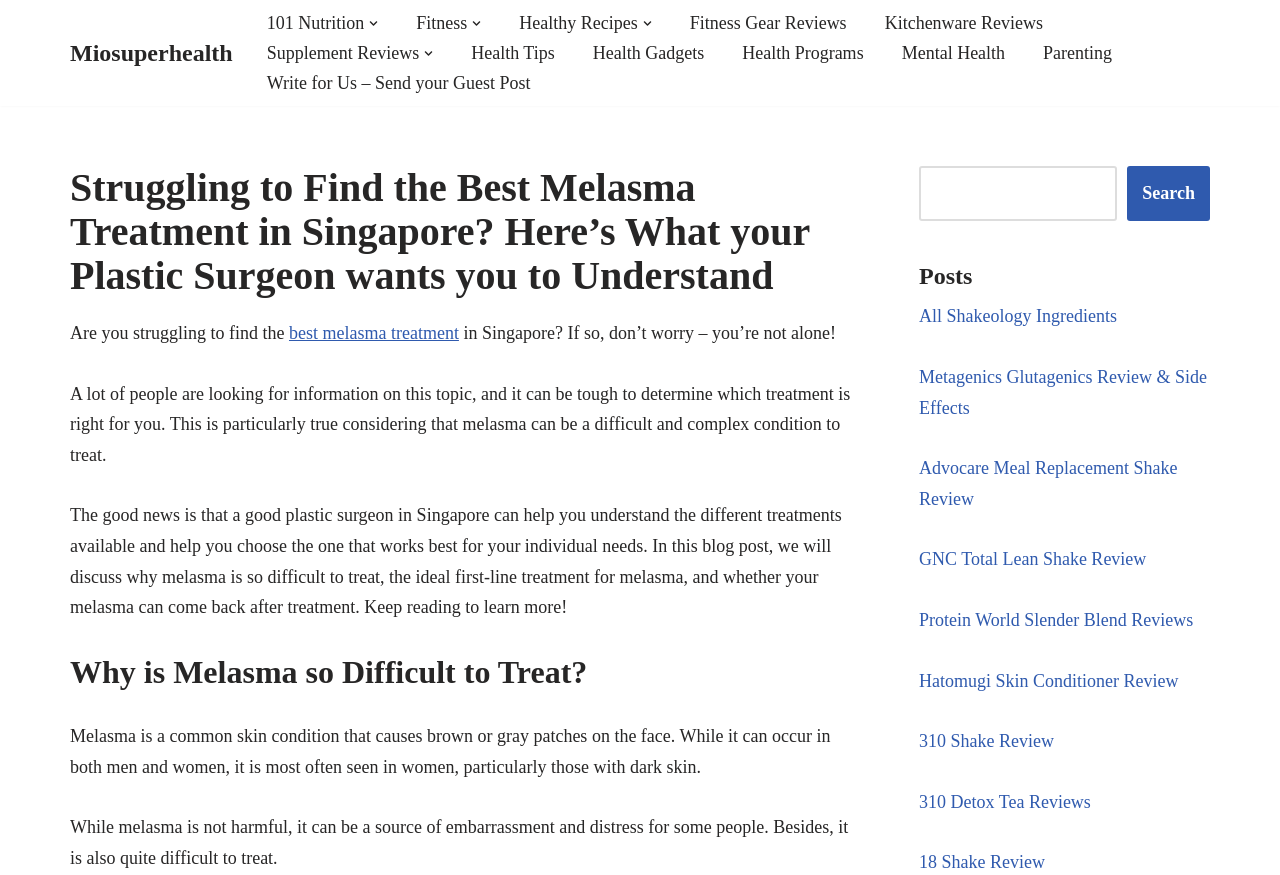What is the main topic of this webpage?
Provide an in-depth answer to the question, covering all aspects.

Based on the webpage content, the main topic is about melasma treatment, specifically discussing the difficulties of treating melasma and the role of a plastic surgeon in Singapore.